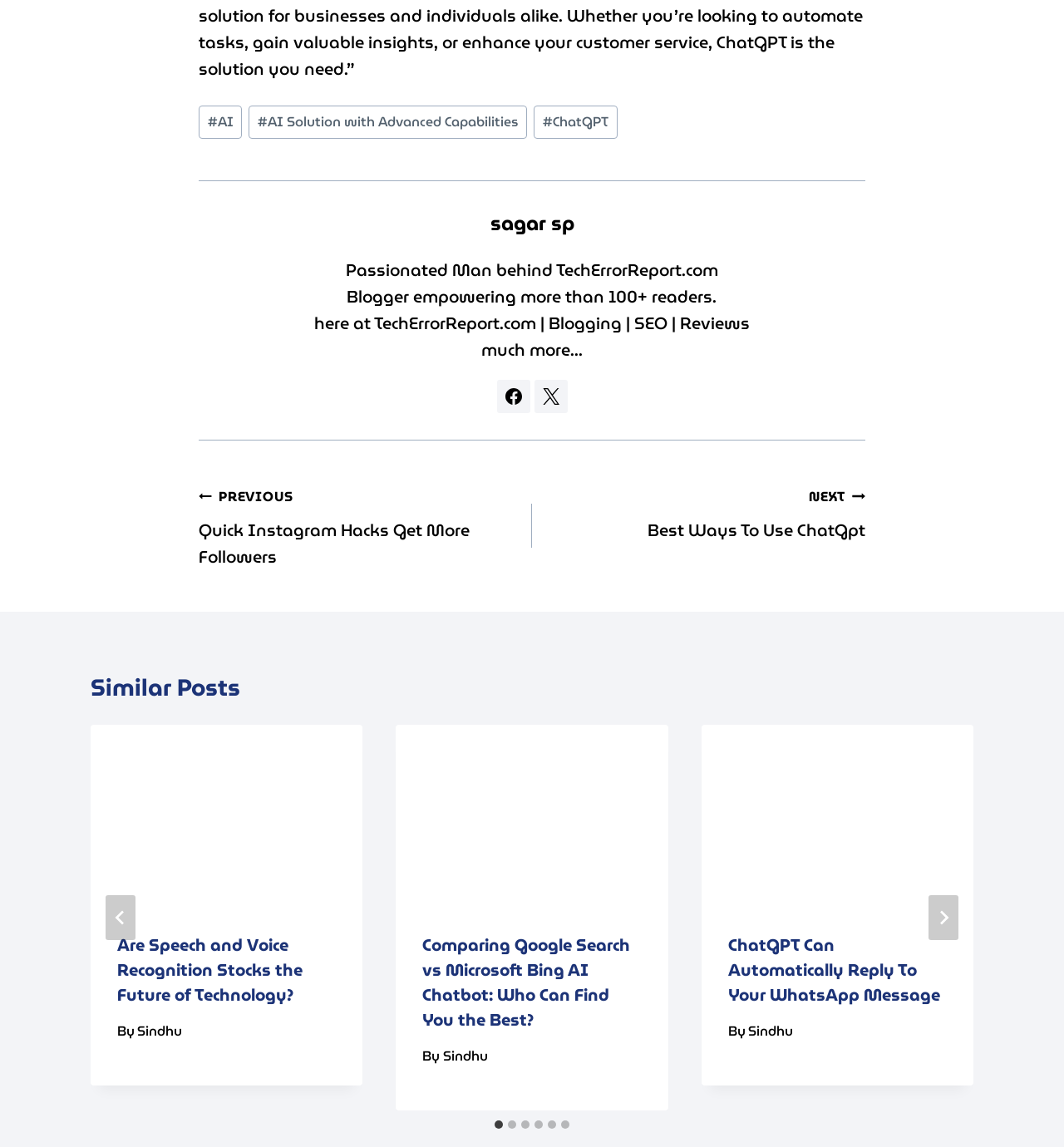Please indicate the bounding box coordinates of the element's region to be clicked to achieve the instruction: "Click on the 'NEXT Best Ways To Use ChatGpt' link". Provide the coordinates as four float numbers between 0 and 1, i.e., [left, top, right, bottom].

[0.5, 0.42, 0.813, 0.474]